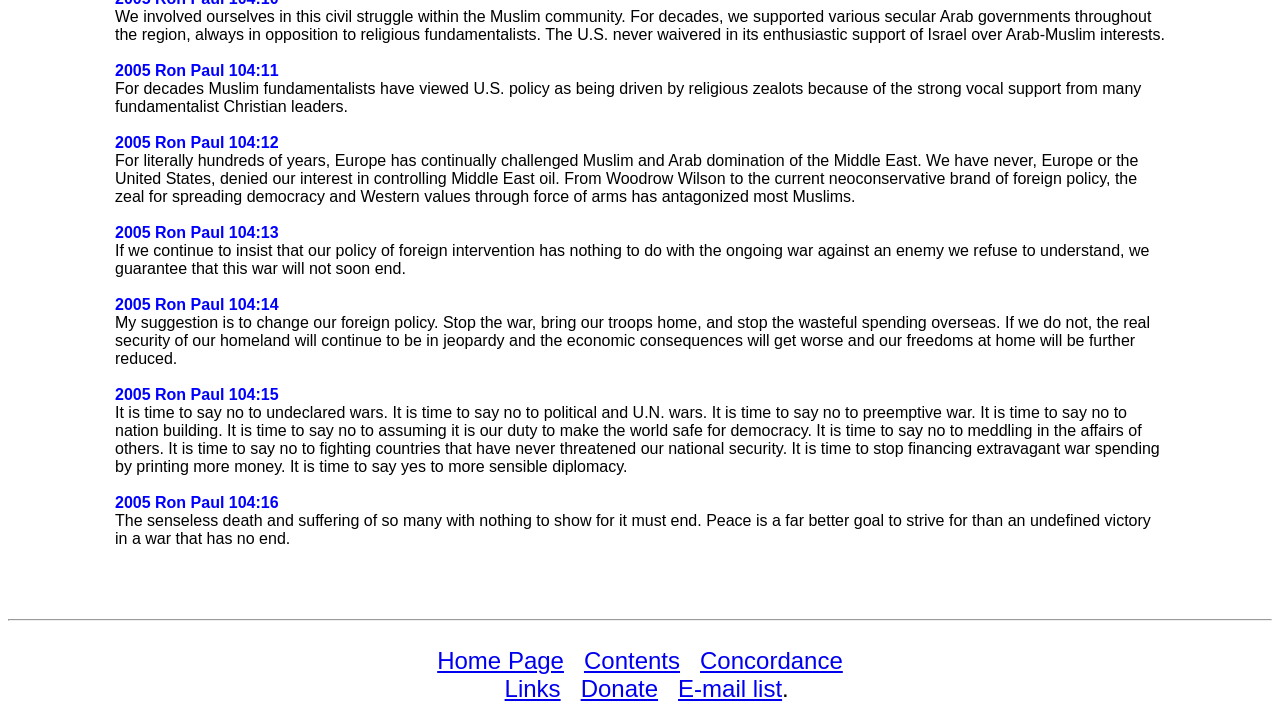What is the main topic of the text?
Based on the image, respond with a single word or phrase.

US foreign policy